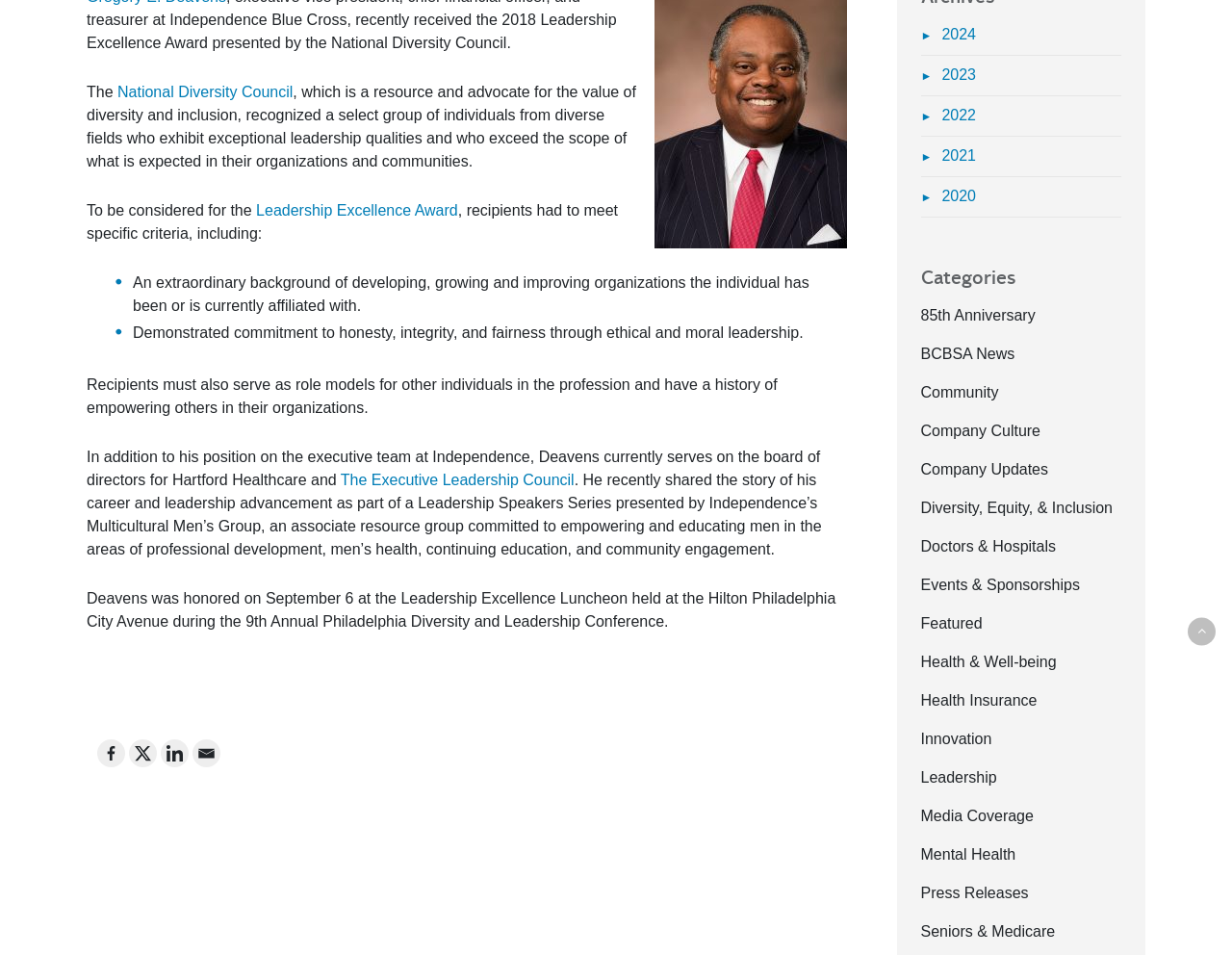Determine the bounding box coordinates for the UI element described. Format the coordinates as (top-left x, top-left y, bottom-right x, bottom-right y) and ensure all values are between 0 and 1. Element description: Events & Sponsorships

[0.747, 0.604, 0.877, 0.621]